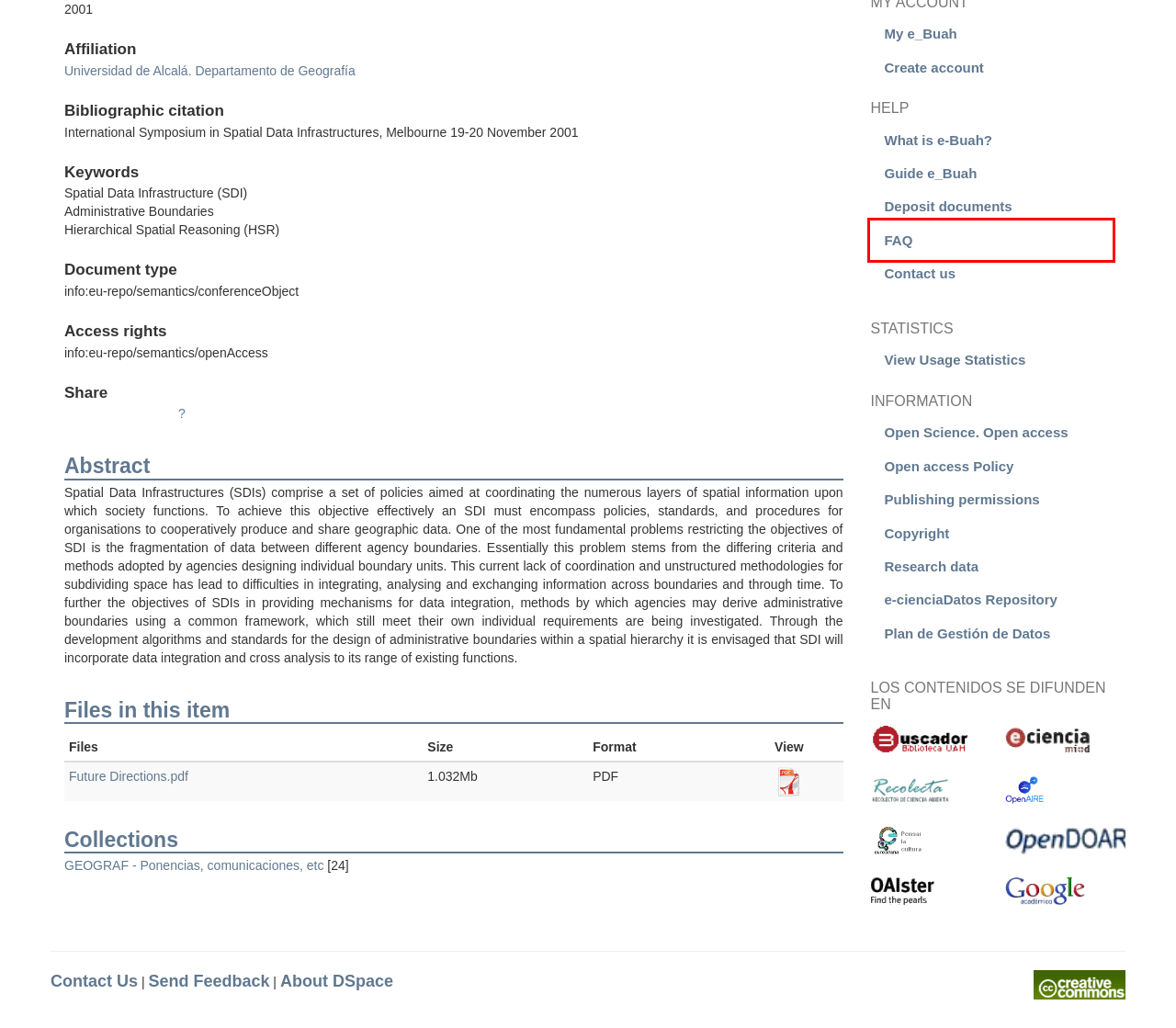After examining the screenshot of a webpage with a red bounding box, choose the most accurate webpage description that corresponds to the new page after clicking the element inside the red box. Here are the candidates:
A. Presentación - Ciencia abierta. Acceso abierto - Biblioguías at Universidad de Alcalá
B. DSpace Home - DSpace
C. About CC Licenses - Creative Commons
D. Los datos de investigación - Datos de investigación - Biblioguías at Universidad de Alcalá
E. PaGoDa – Consorcio Madroño
F. Repositorios - Ciencia abierta. Acceso abierto - Biblioguías at Universidad de Alcalá
G. Presentación - Derechos de Autor - Biblioguías at Universidad de Alcalá
H. Preguntas frecuentes

H